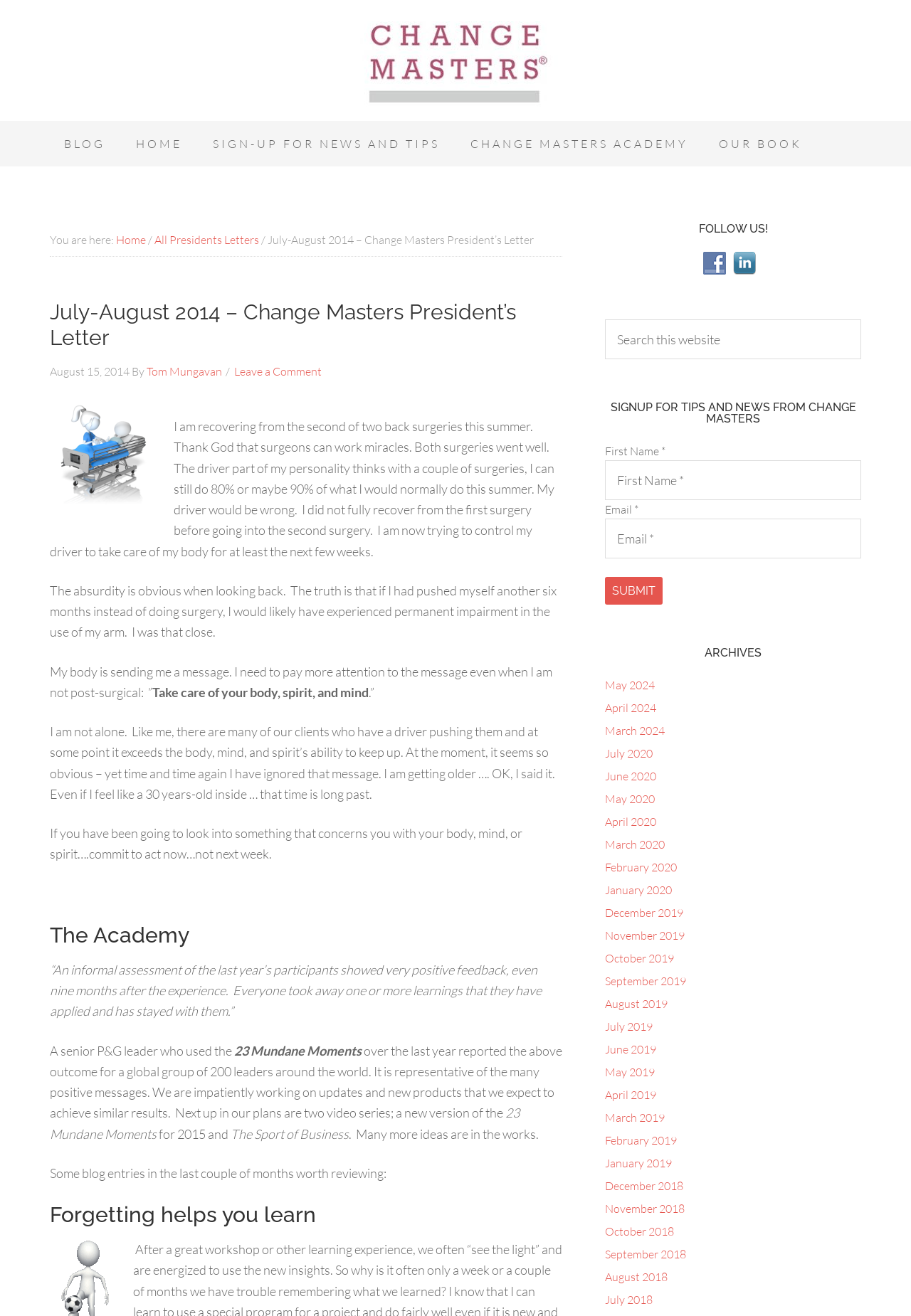What is the name of the author of this blog post?
Respond to the question with a single word or phrase according to the image.

Tom Mungavan